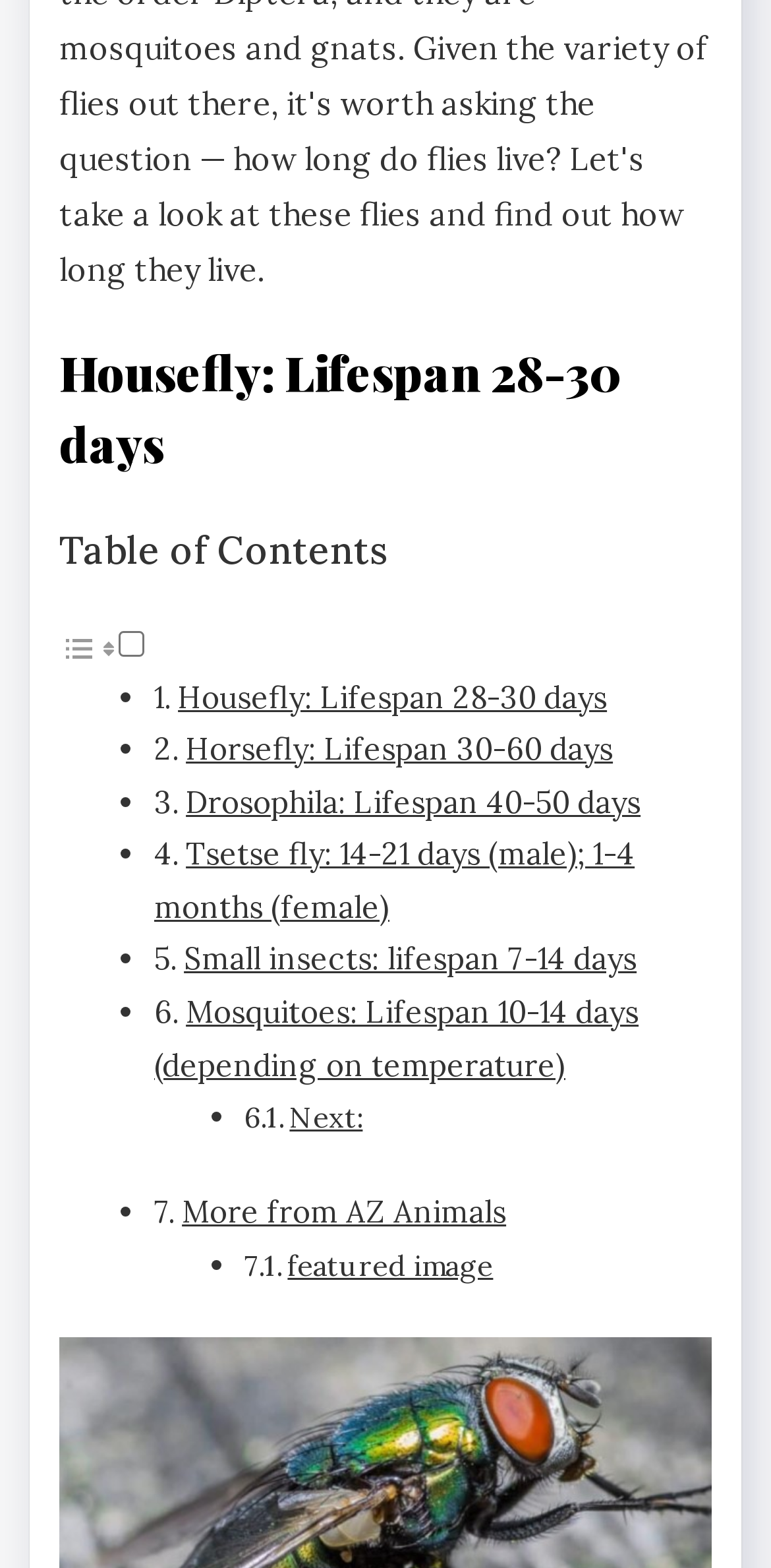Locate and provide the bounding box coordinates for the HTML element that matches this description: "title="THE EYE LOGO NEW"".

None